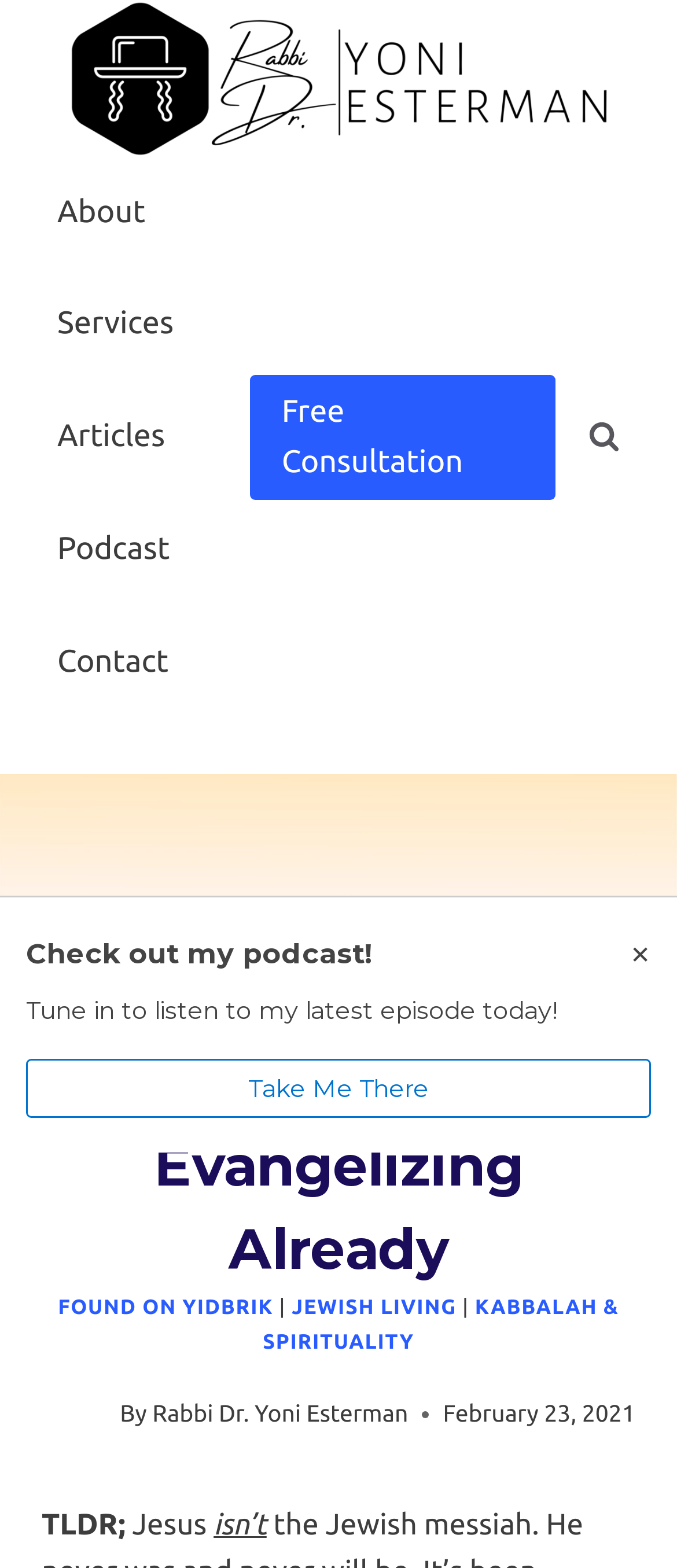What is the text above the article content? Based on the image, give a response in one word or a short phrase.

TLDR; Jesus isn’t